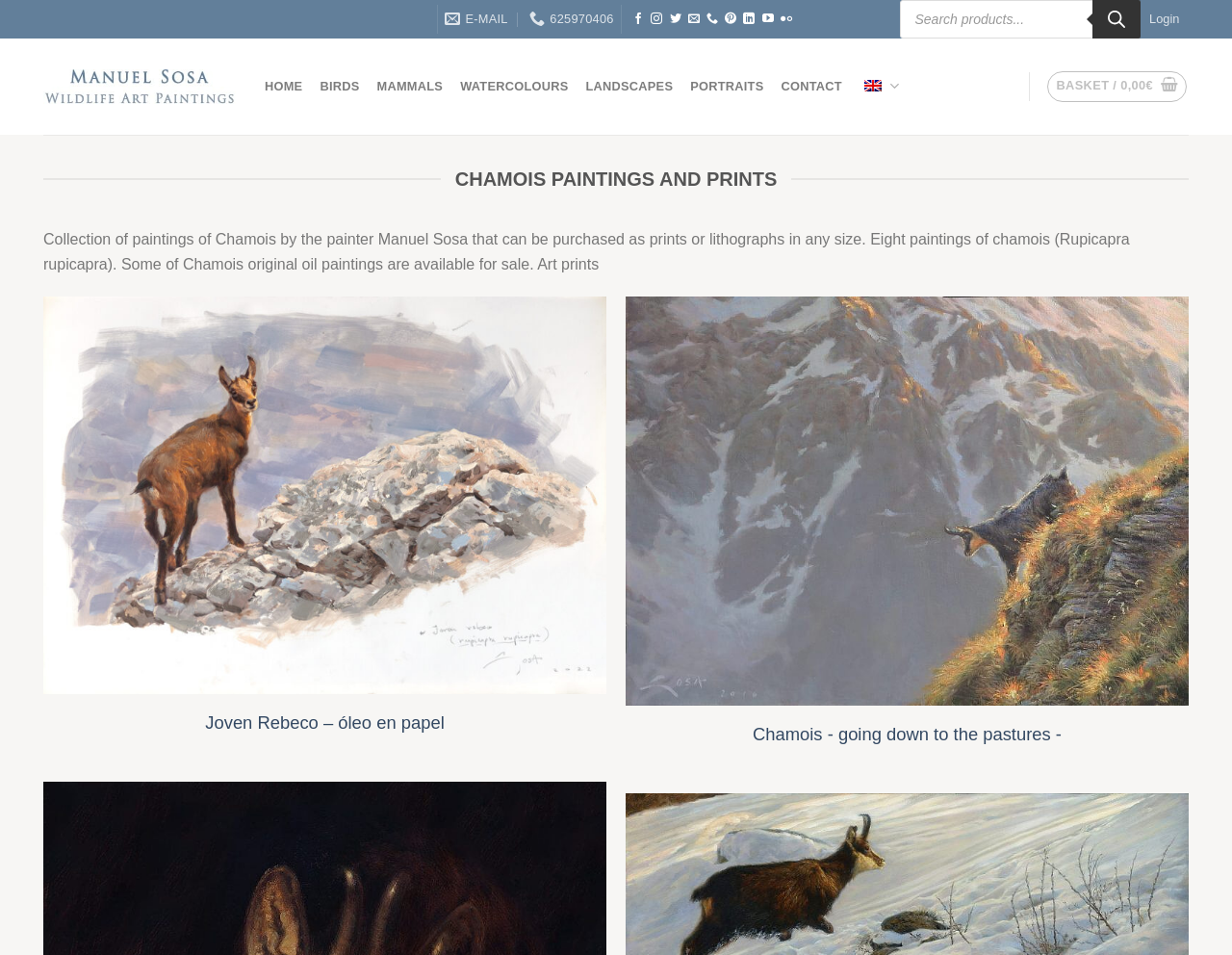Determine the bounding box coordinates of the section to be clicked to follow the instruction: "Go to HOME page". The coordinates should be given as four float numbers between 0 and 1, formatted as [left, top, right, bottom].

[0.215, 0.073, 0.246, 0.109]